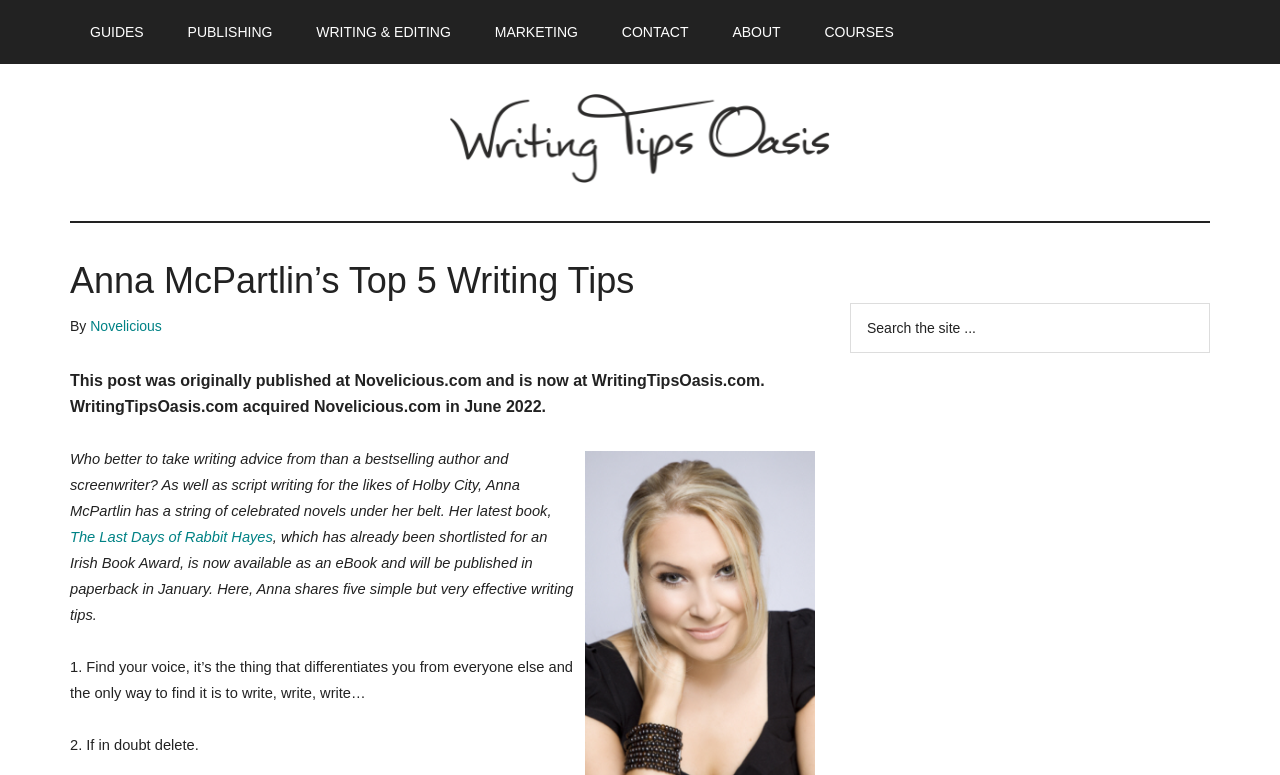Who is the author of the post?
Can you offer a detailed and complete answer to this question?

I found the author's name by reading the text 'Anna McPartlin’s Top 5 Writing Tips' which is a heading element, and also by looking at the text 'Anna McPartlin has a string of celebrated novels under her belt' which suggests that Anna McPartlin is the author of the post.